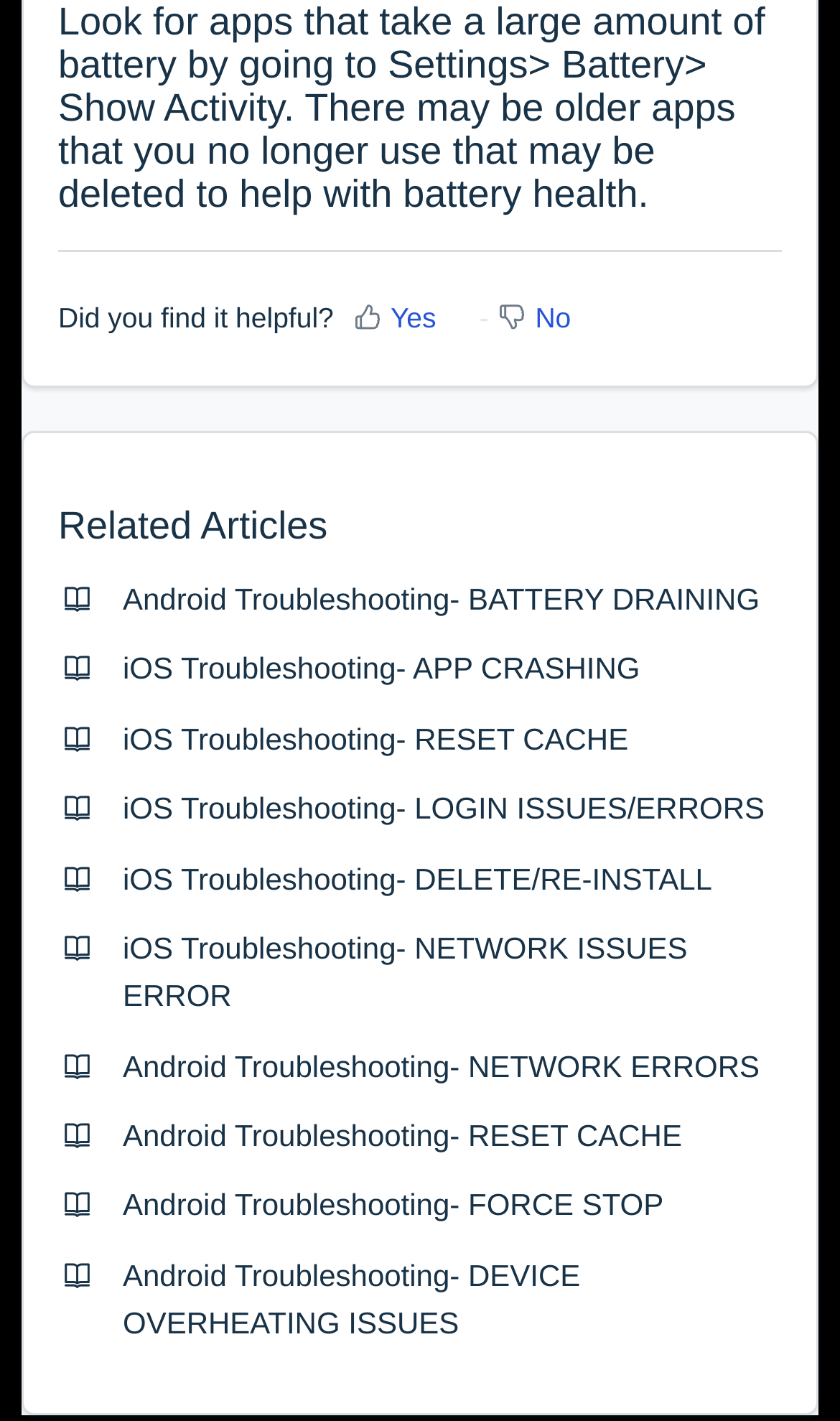Please provide a one-word or phrase answer to the question: 
How many iOS troubleshooting links are there?

5